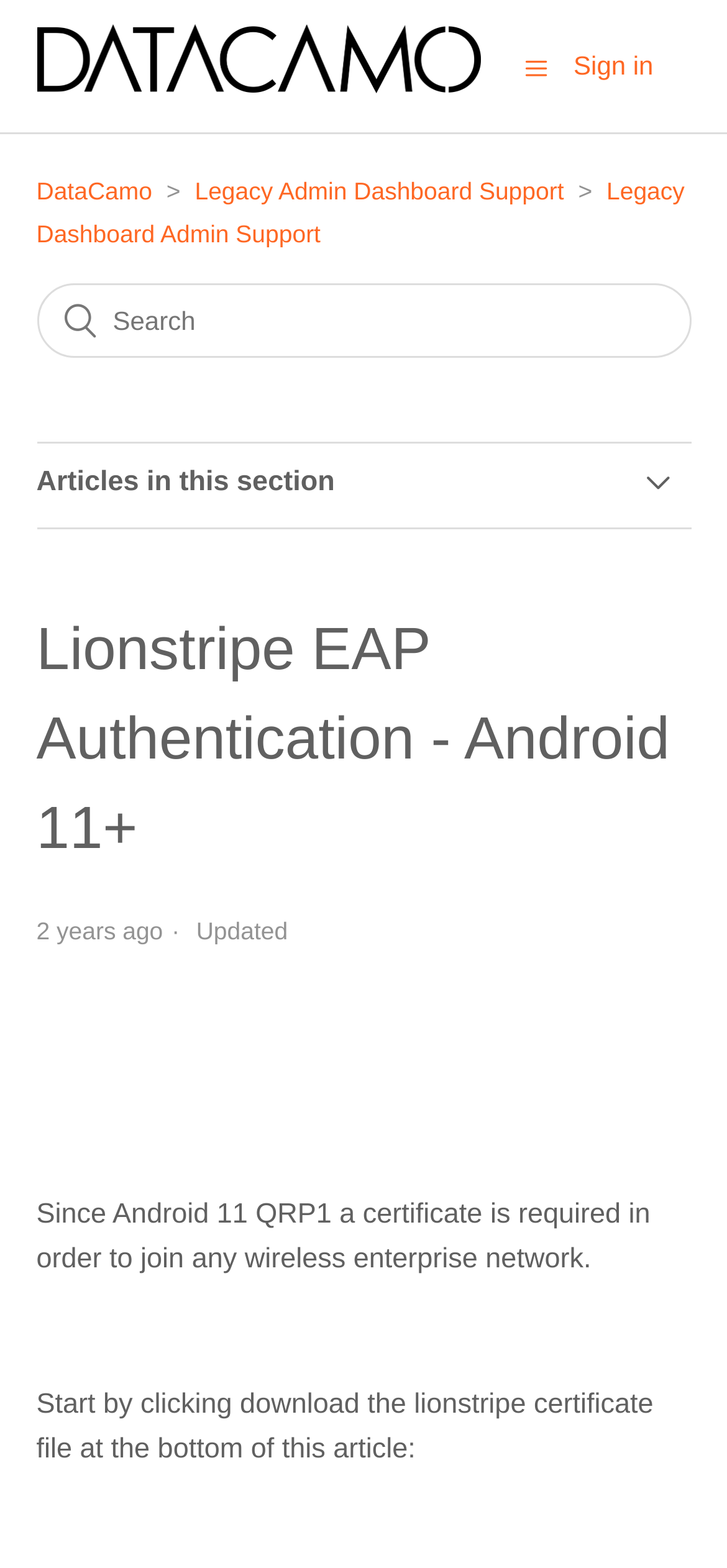Identify the bounding box of the HTML element described here: "aria-label="Search" name="query" placeholder="Search"". Provide the coordinates as four float numbers between 0 and 1: [left, top, right, bottom].

[0.05, 0.181, 0.95, 0.228]